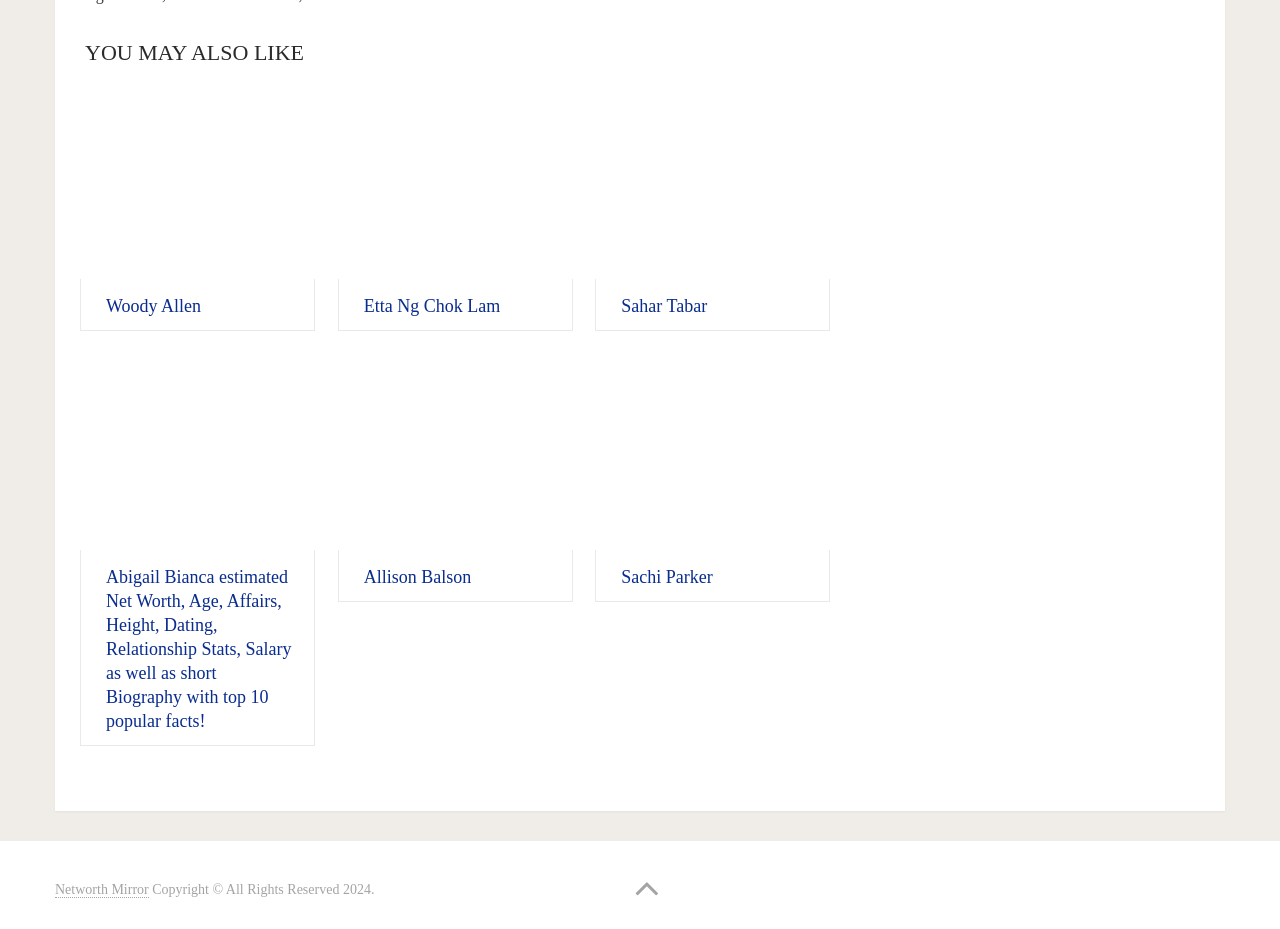Determine the bounding box coordinates of the clickable region to follow the instruction: "Go to Networth Mirror".

[0.043, 0.95, 0.116, 0.967]